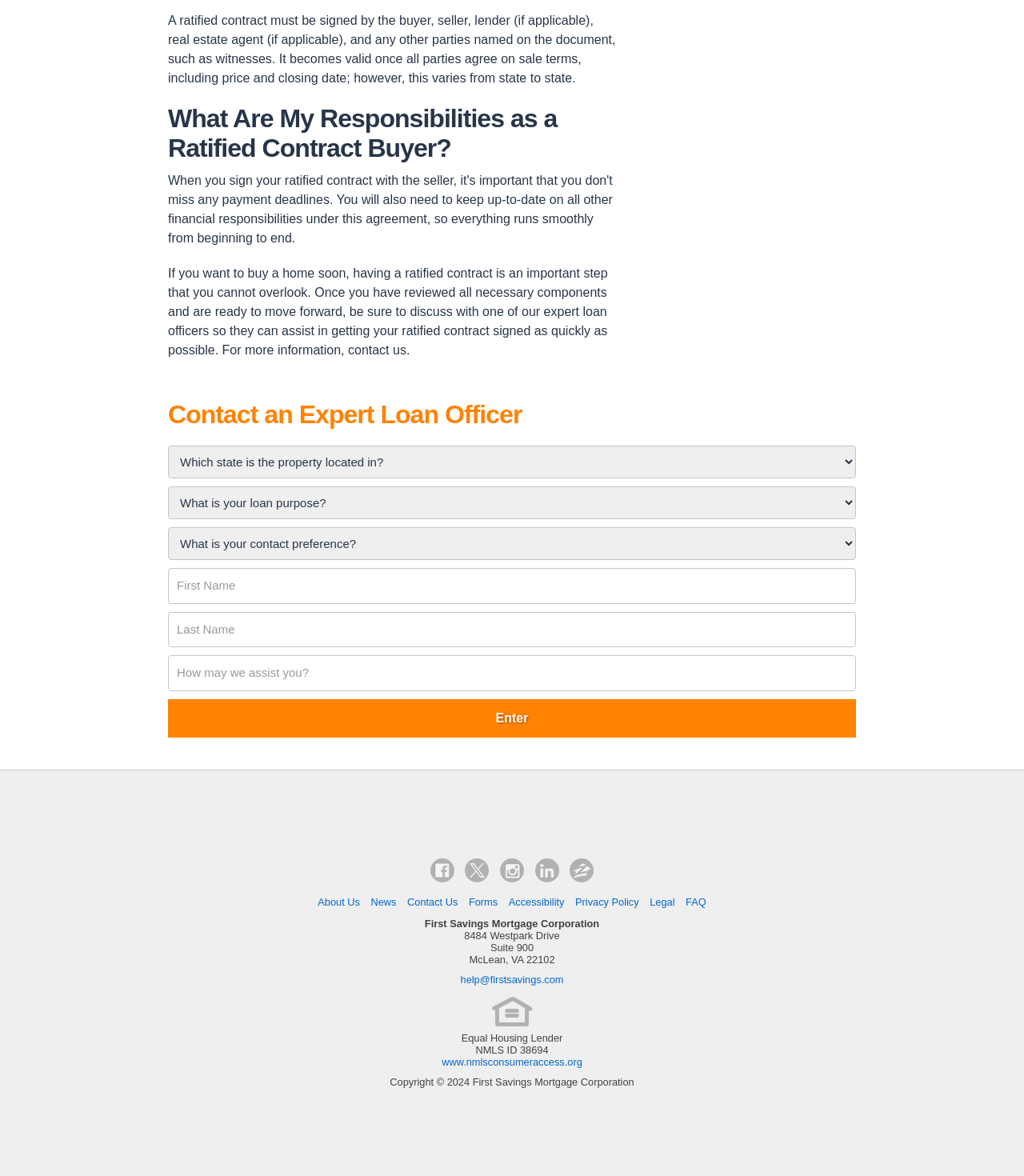What is the purpose of a ratified contract?
From the screenshot, provide a brief answer in one word or phrase.

To agree on sale terms